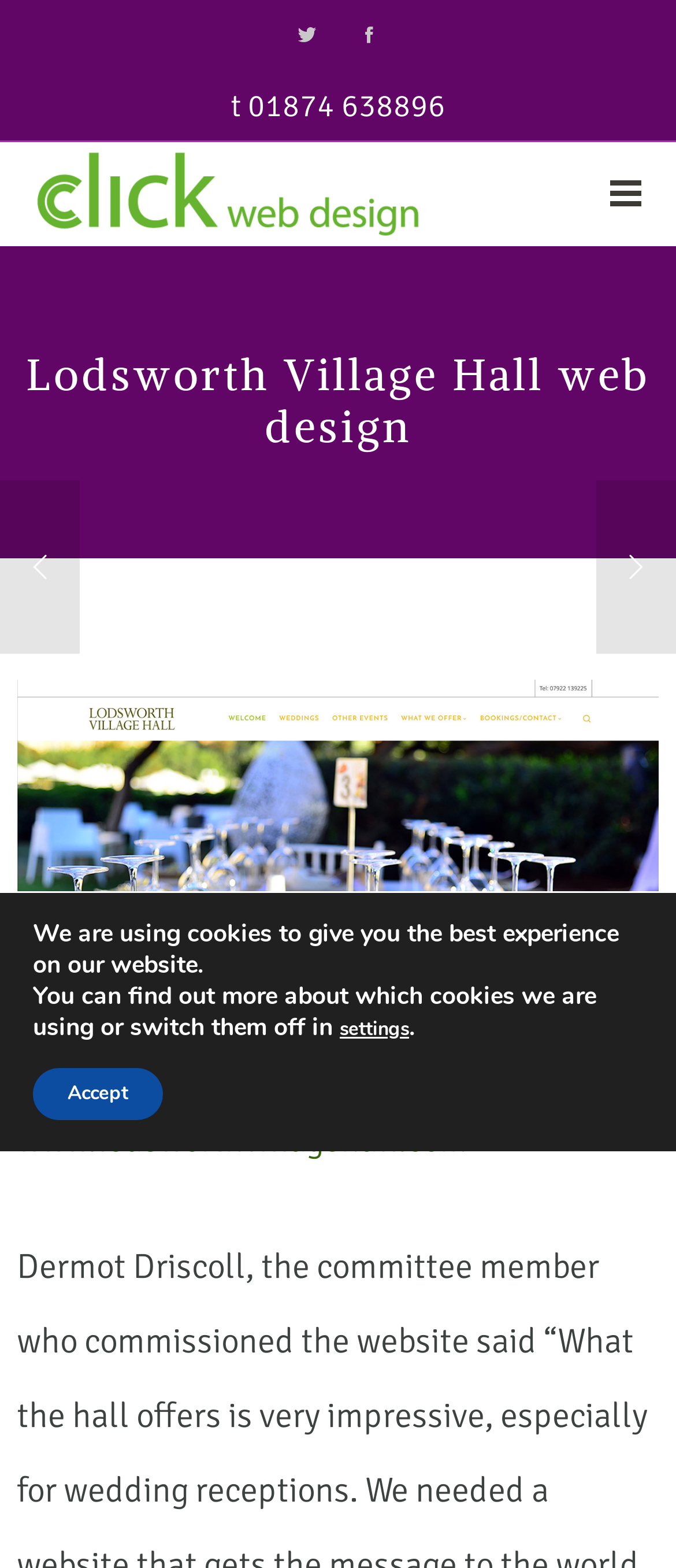Using the image as a reference, answer the following question in as much detail as possible:
What is the website URL mentioned on the webpage?

I found the website URL by looking at the link element with the OCR text 'www.lodsworthvillagehall.com' located in the middle of the webpage.